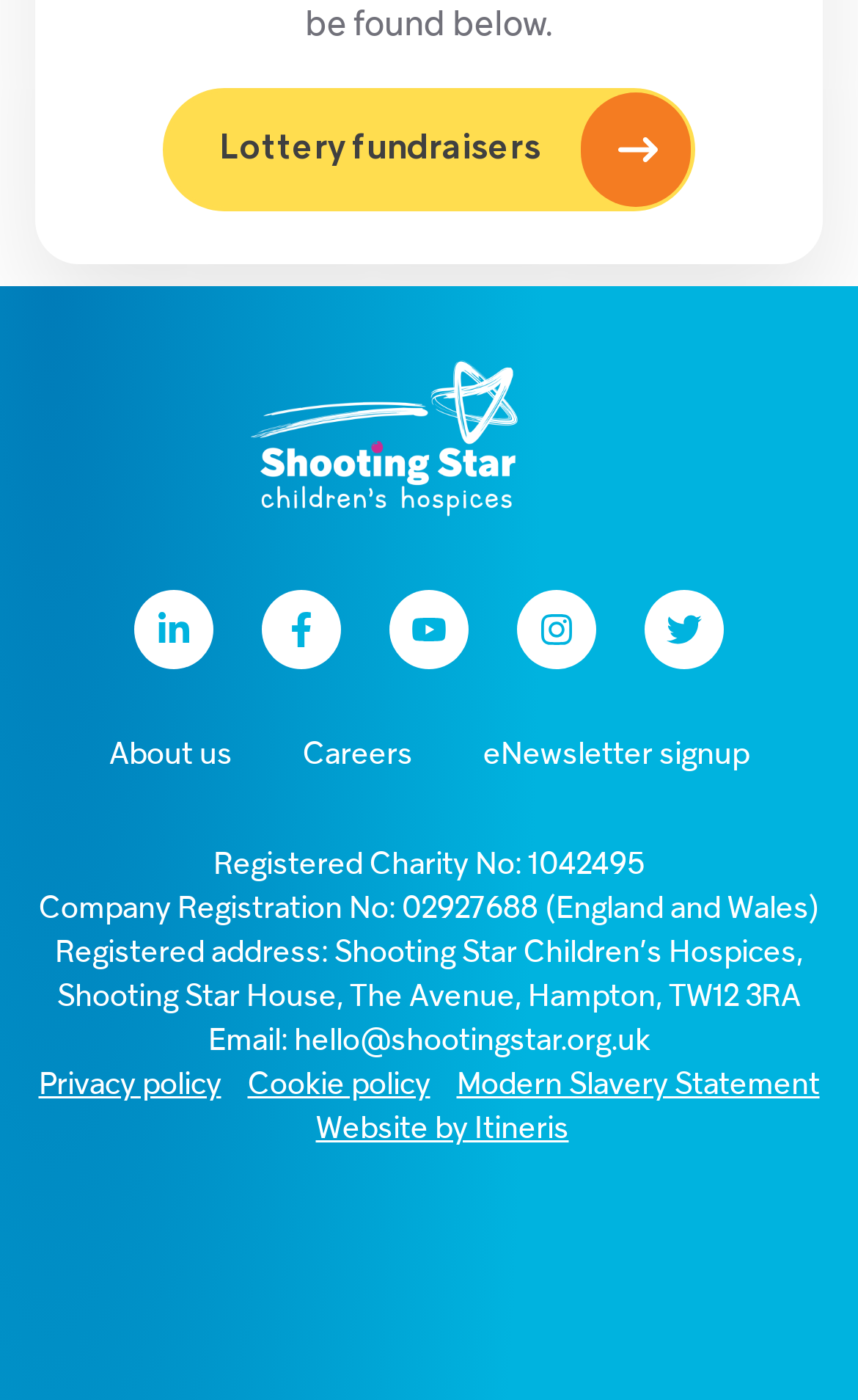What is the email address?
From the image, respond with a single word or phrase.

hello@shootingstar.org.uk